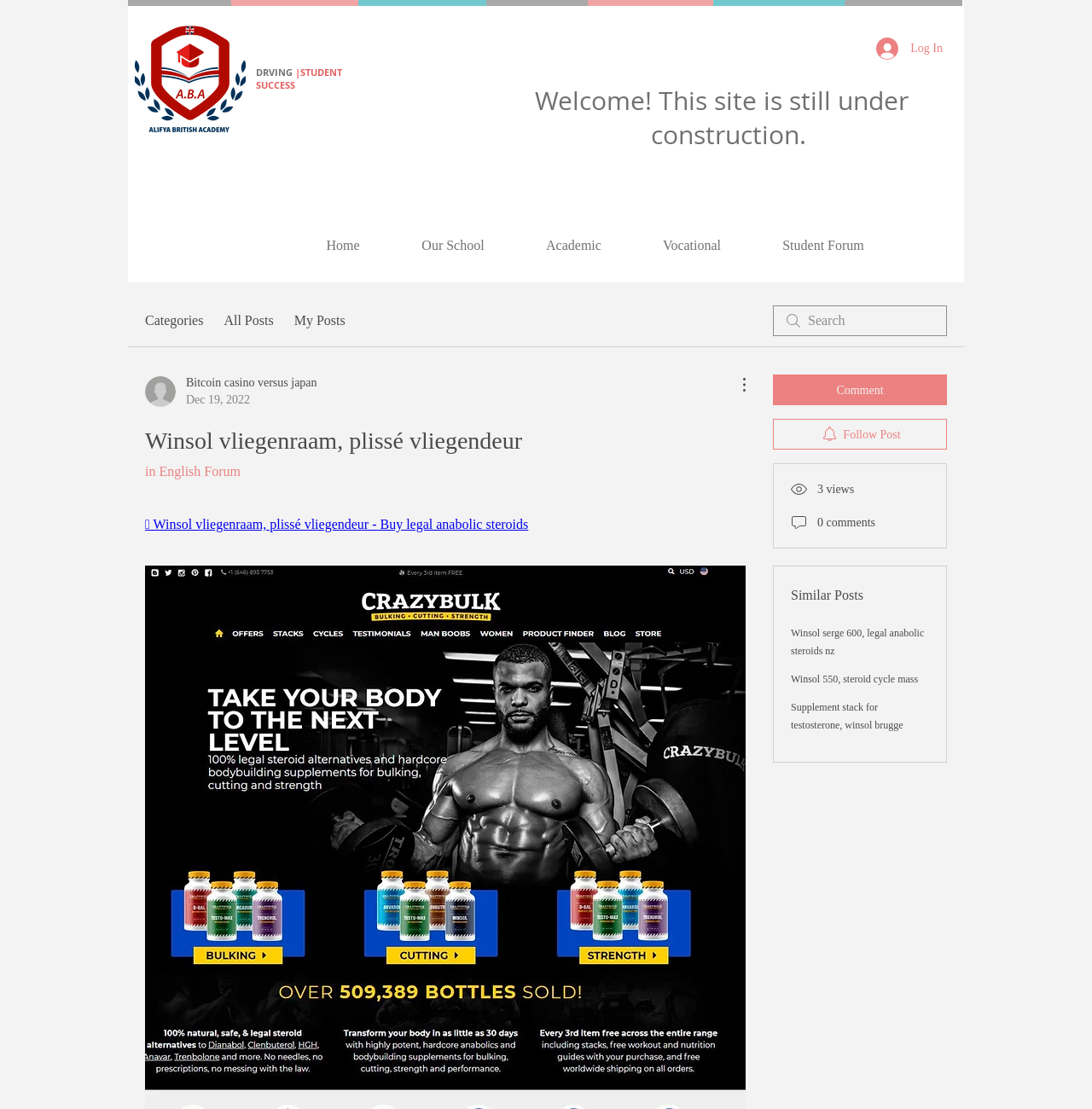Please identify the bounding box coordinates of the clickable region that I should interact with to perform the following instruction: "Go to the Home page". The coordinates should be expressed as four float numbers between 0 and 1, i.e., [left, top, right, bottom].

[0.27, 0.209, 0.358, 0.233]